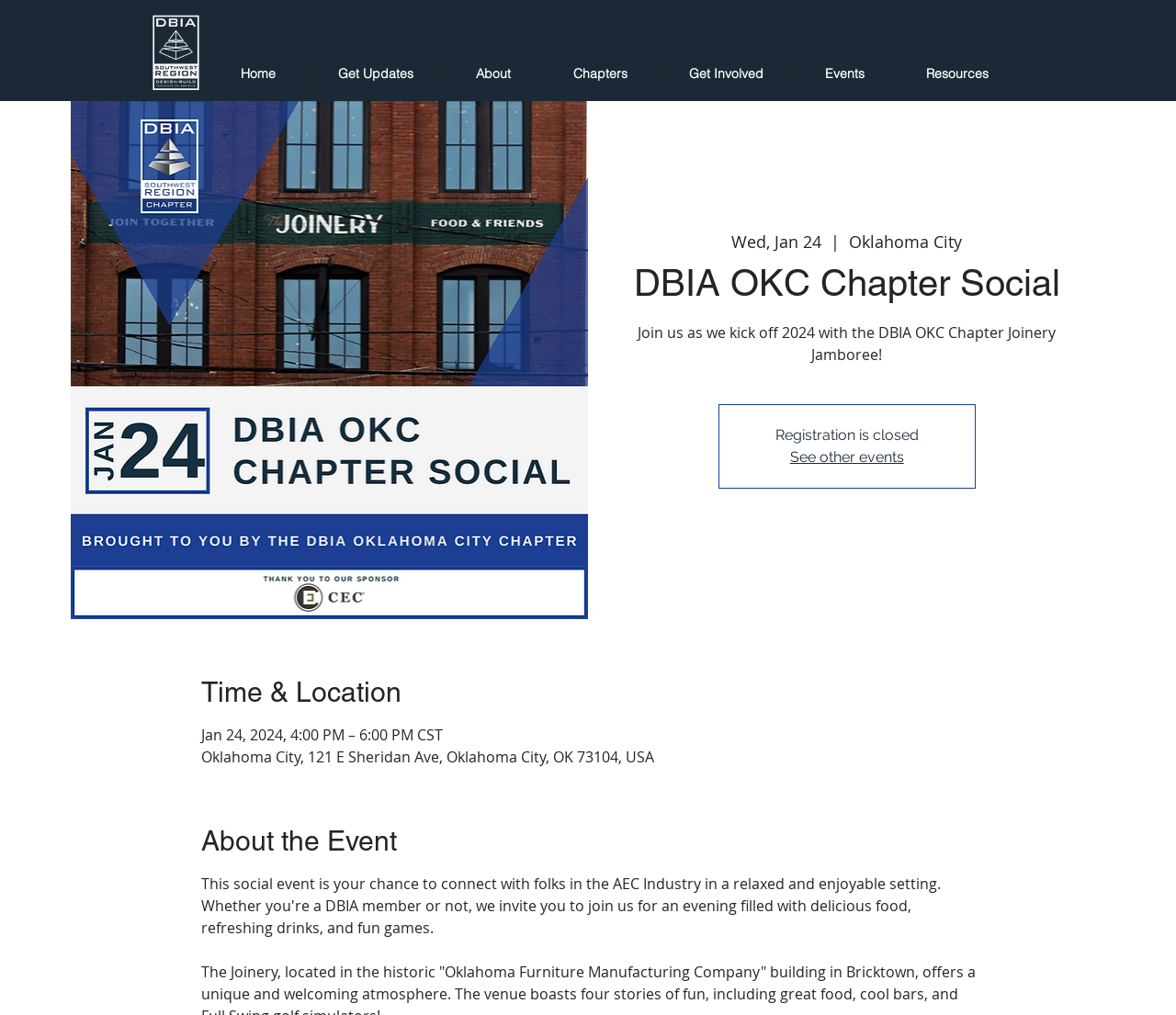Describe every aspect of the webpage comprehensively.

The webpage appears to be an event page for the DBIA OKC Chapter Joinery Jamboree. At the top left corner, there is a logo of DBIA-SW. Below the logo, there is a navigation menu with links to various sections of the website, including Home, Get Updates, About, Chapters, Get Involved, Events, and Resources.

On the main content area, there is a large image of the DBIA OKC Chapter Social event. Above the image, there are three lines of text displaying the date, a vertical bar, and the location of the event. The date is January 24, and the location is Oklahoma City.

Below the image, there is a heading that reads "DBIA OKC Chapter Social" followed by a brief description of the event, which is the Joinery Jamboree. The description is followed by a notice that registration is closed. There is also a link to see other events.

Further down, there are two sections: "Time & Location" and "About the Event". The "Time & Location" section displays the date and time of the event, as well as the address of the venue. The "About the Event" section does not have any text, but it appears to be a heading for a section that may have been empty or not provided.